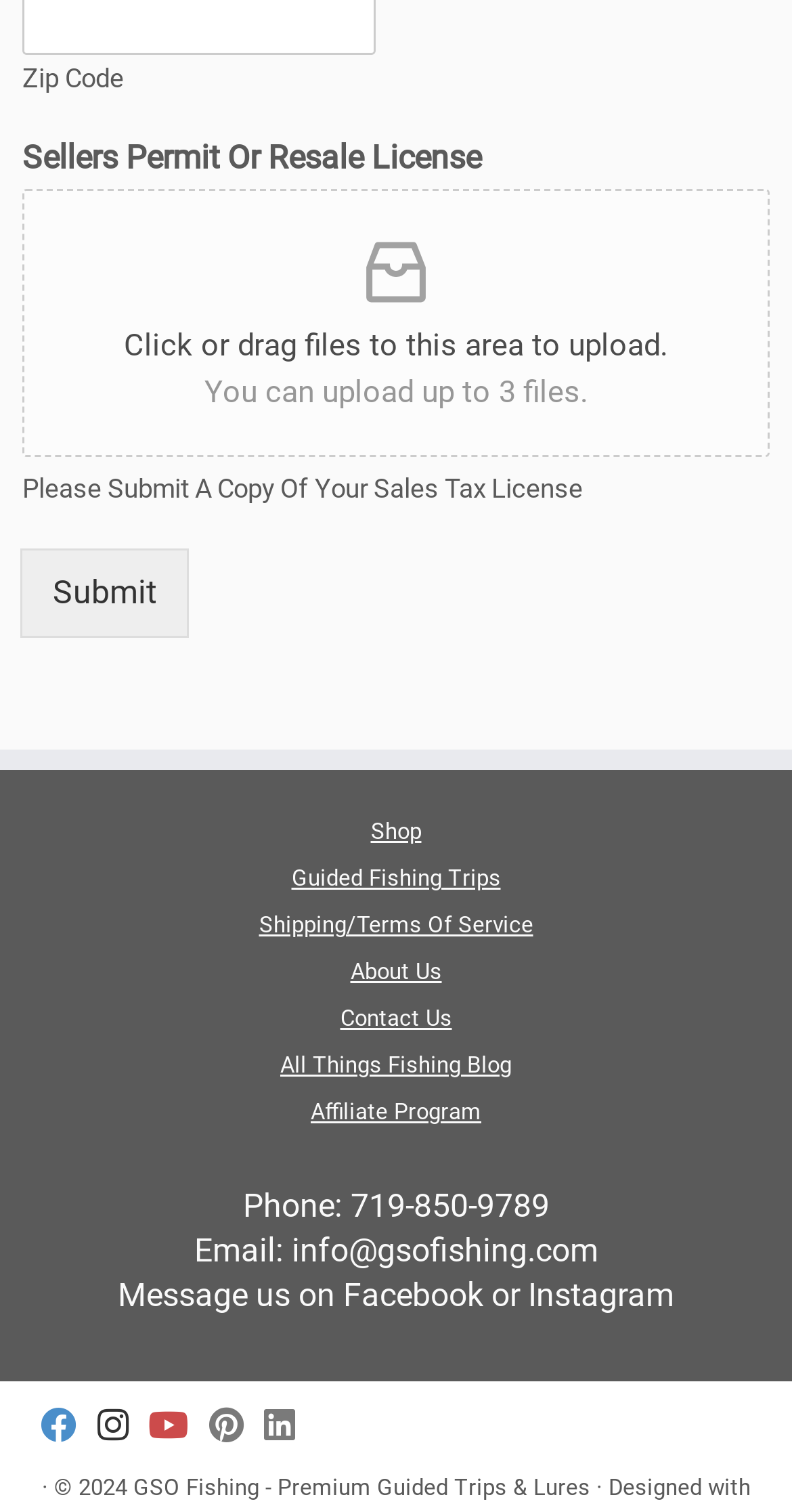What is the purpose of the Sellers Permit Or Resale License?
Answer the question in a detailed and comprehensive manner.

Based on the webpage, there is a section that asks users to upload a copy of their sales tax license, and it is labeled as 'Sellers Permit Or Resale License'. This suggests that the purpose of this section is to allow users to submit a copy of their sales tax license.